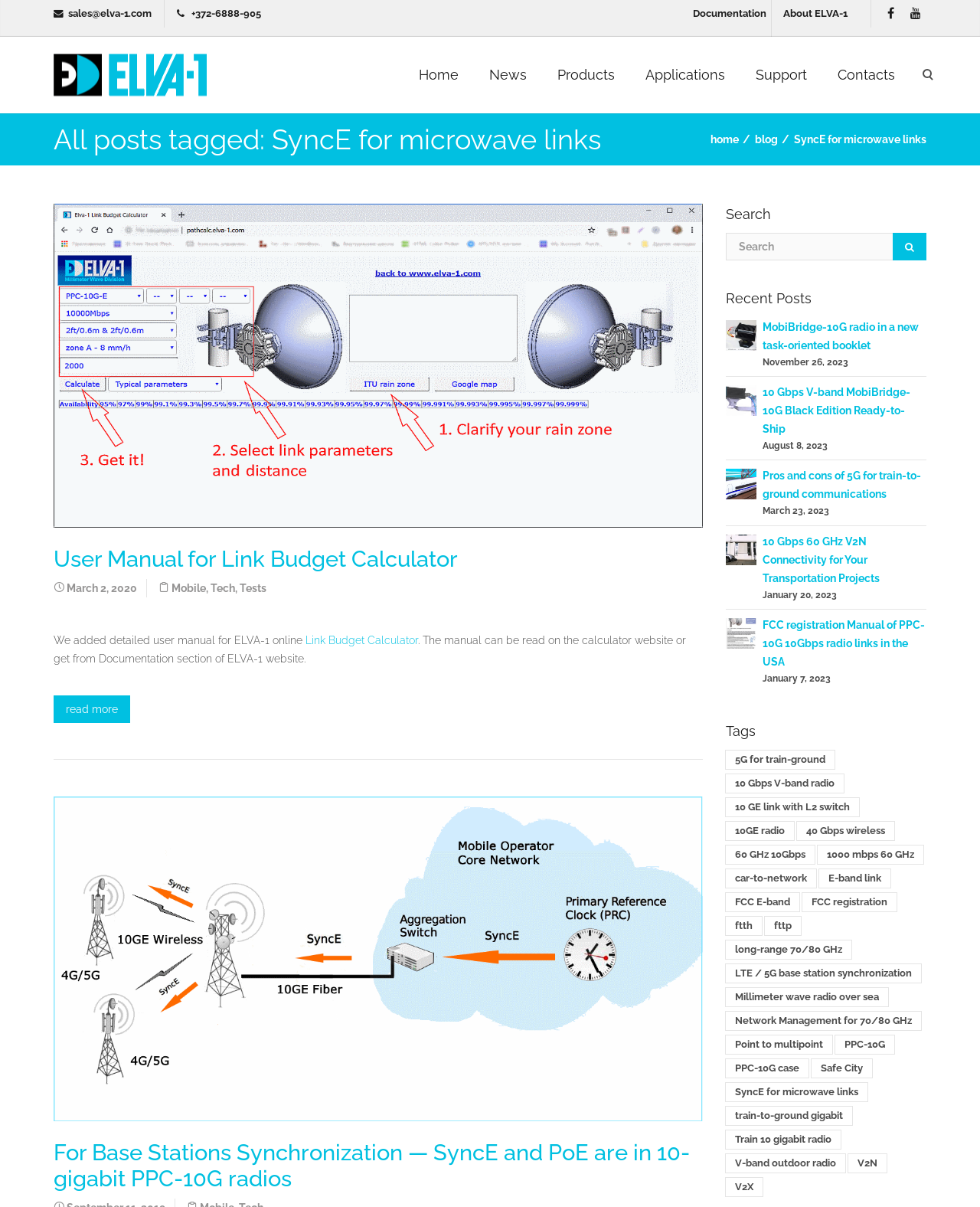Please provide a brief answer to the following inquiry using a single word or phrase:
What is the title of the first blog post?

User Manual for Link Budget Calculator